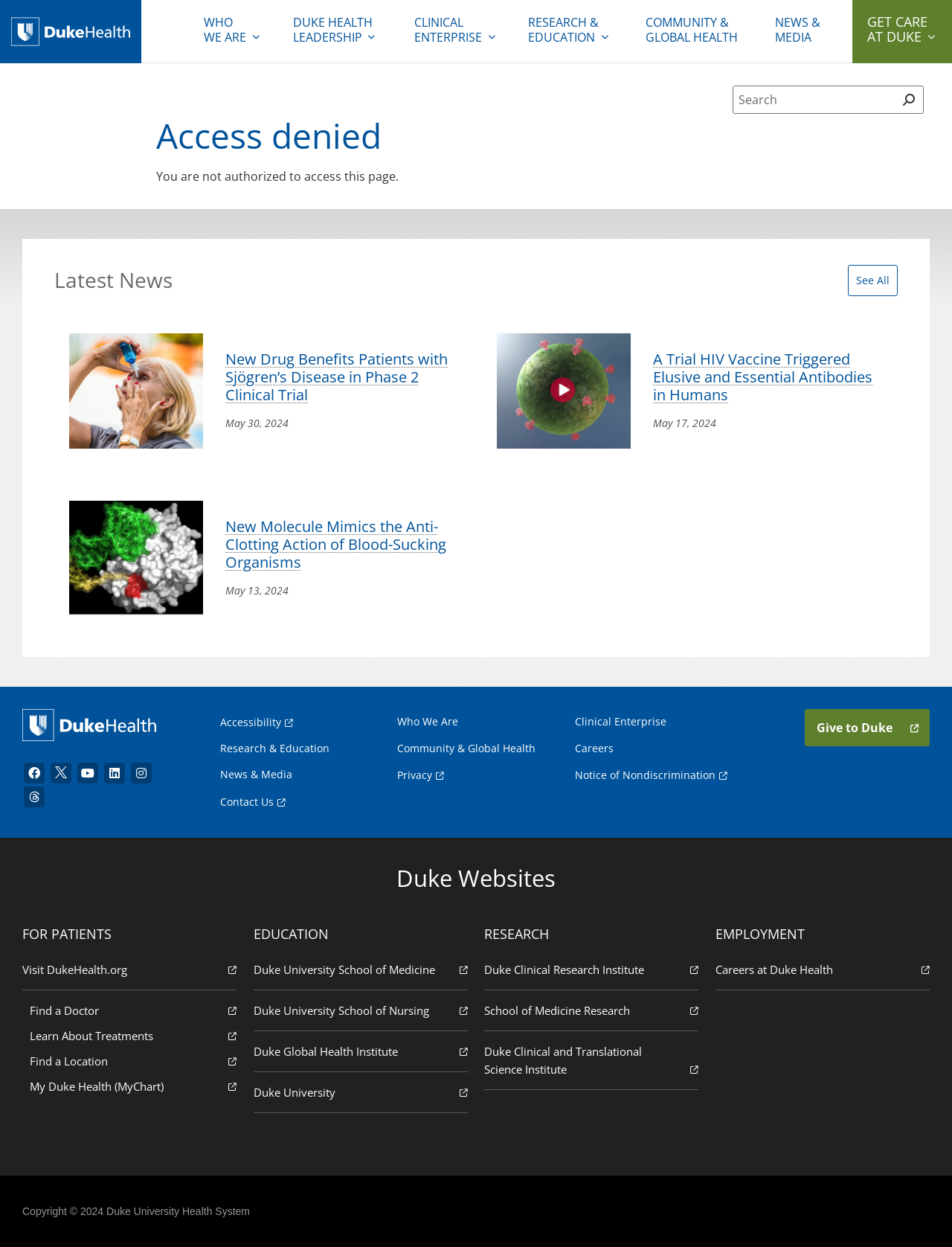Predict the bounding box coordinates for the UI element described as: "aria-label="Twitter"". The coordinates should be four float numbers between 0 and 1, presented as [left, top, right, bottom].

[0.052, 0.61, 0.077, 0.629]